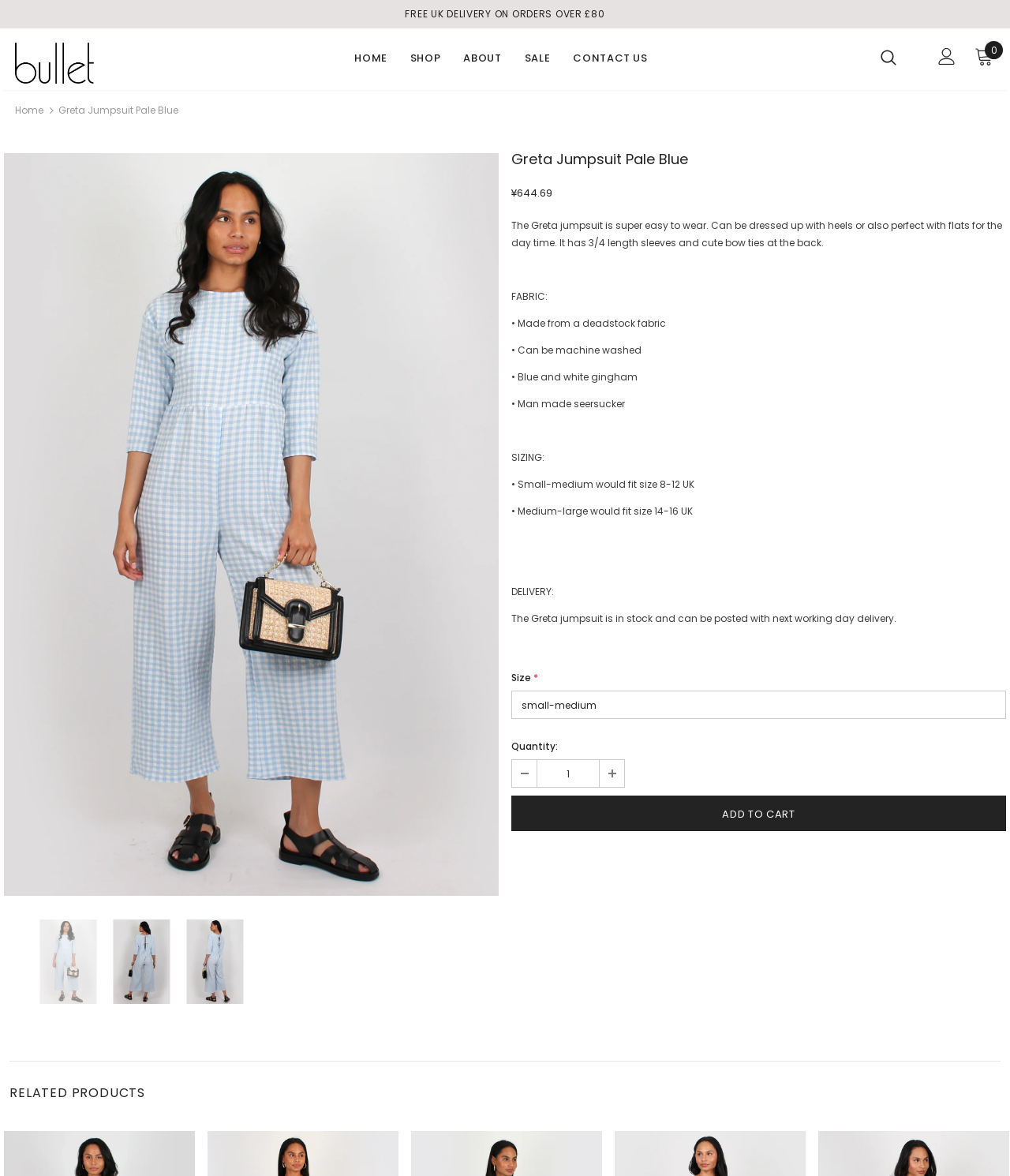Pinpoint the bounding box coordinates of the clickable area needed to execute the instruction: "Select an option from the size dropdown". The coordinates should be specified as four float numbers between 0 and 1, i.e., [left, top, right, bottom].

[0.506, 0.587, 0.996, 0.611]